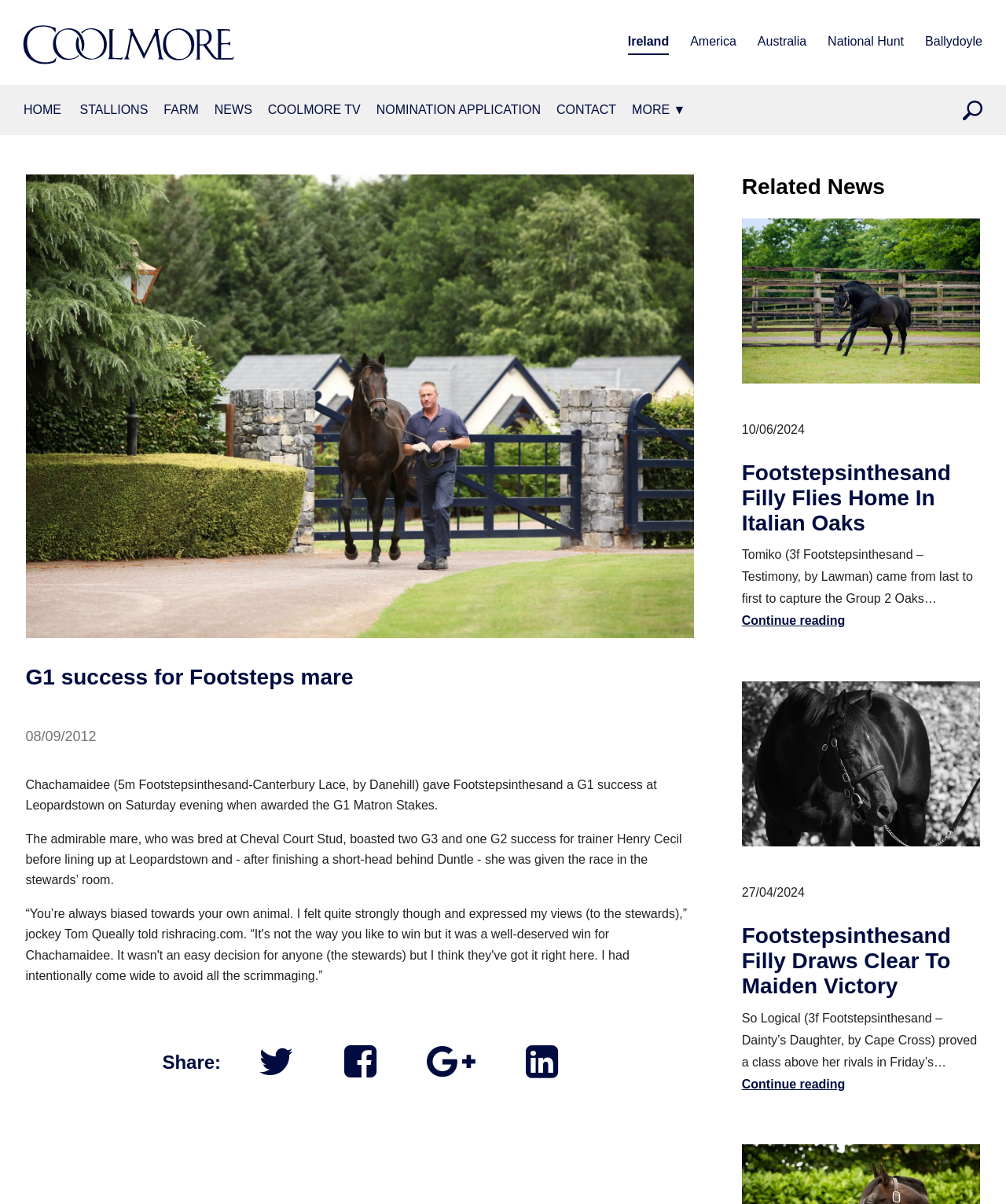How many links are there in the 'Farm subpages' section?
Answer the question in a detailed and comprehensive manner.

The answer can be found by counting the number of links in the 'Farm subpages' section, which includes links such as 'HOME', 'STALLIONS', 'Arizona', and others.